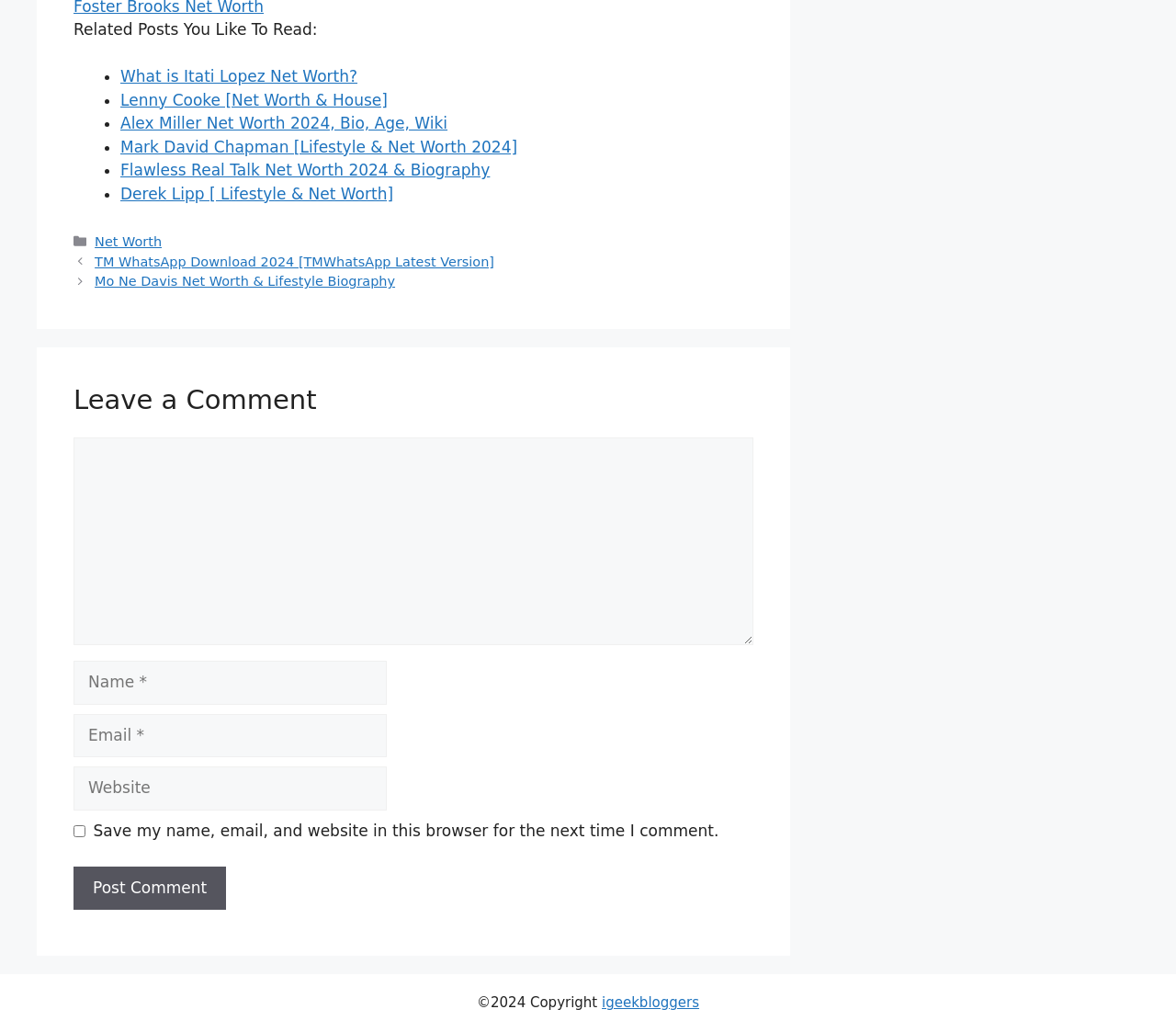What is the purpose of the 'Save my name, email, and website in this browser' checkbox?
Analyze the screenshot and provide a detailed answer to the question.

The 'Save my name, email, and website in this browser' checkbox is located in the comment section of the webpage. If checked, it allows the website to save the user's name, email, and website information in the browser, making it easier for them to comment in the future.